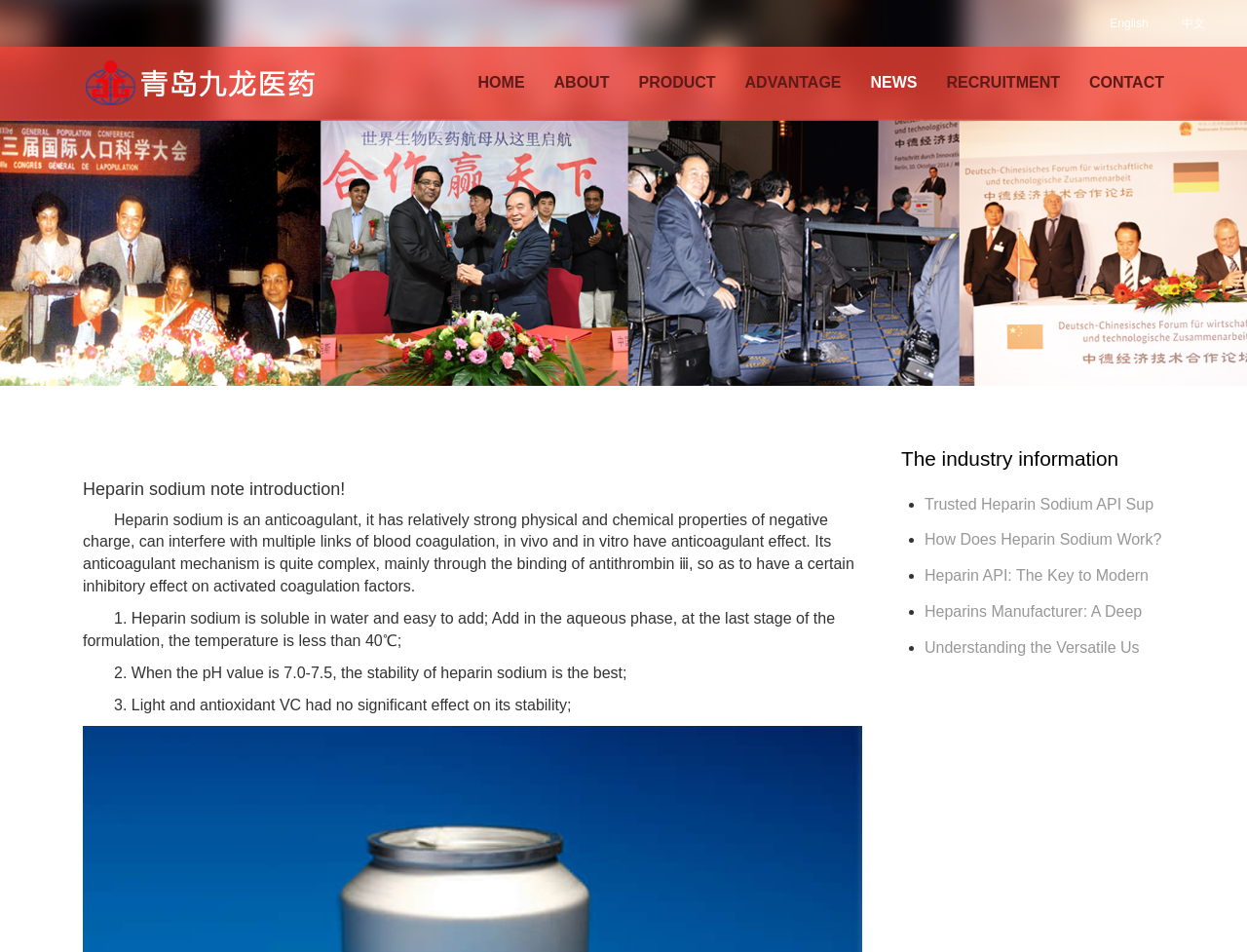Give an extensive and precise description of the webpage.

The webpage is about Qingdao Jiulong Pharmaceutical, a manufacturer of heparin and Chondroitin Sulfate Sodium. At the top right corner, there are two language options: "中文" and "English". Below these options, there is a logo image. The main navigation menu is located below the logo, consisting of seven links: "HOME", "ABOUT", "PRODUCT", "ADVANTAGE", "NEWS", "RECRUITMENT", and "CONTACT".

The main content of the page is divided into two sections. The first section has a heading "Heparin sodium note introduction!" and provides a detailed introduction to heparin sodium, including its properties, anticoagulant mechanism, and usage guidelines. This section consists of four paragraphs of text.

The second section has a heading "The industry information" and lists four industry-related news articles or resources. Each article is represented by a bullet point and a link with a descriptive title, such as "Trusted Heparin Sodium API Supplier" and "How Does Heparin Sodium Work?". These links are arranged vertically, with the bullet points aligned to the left.